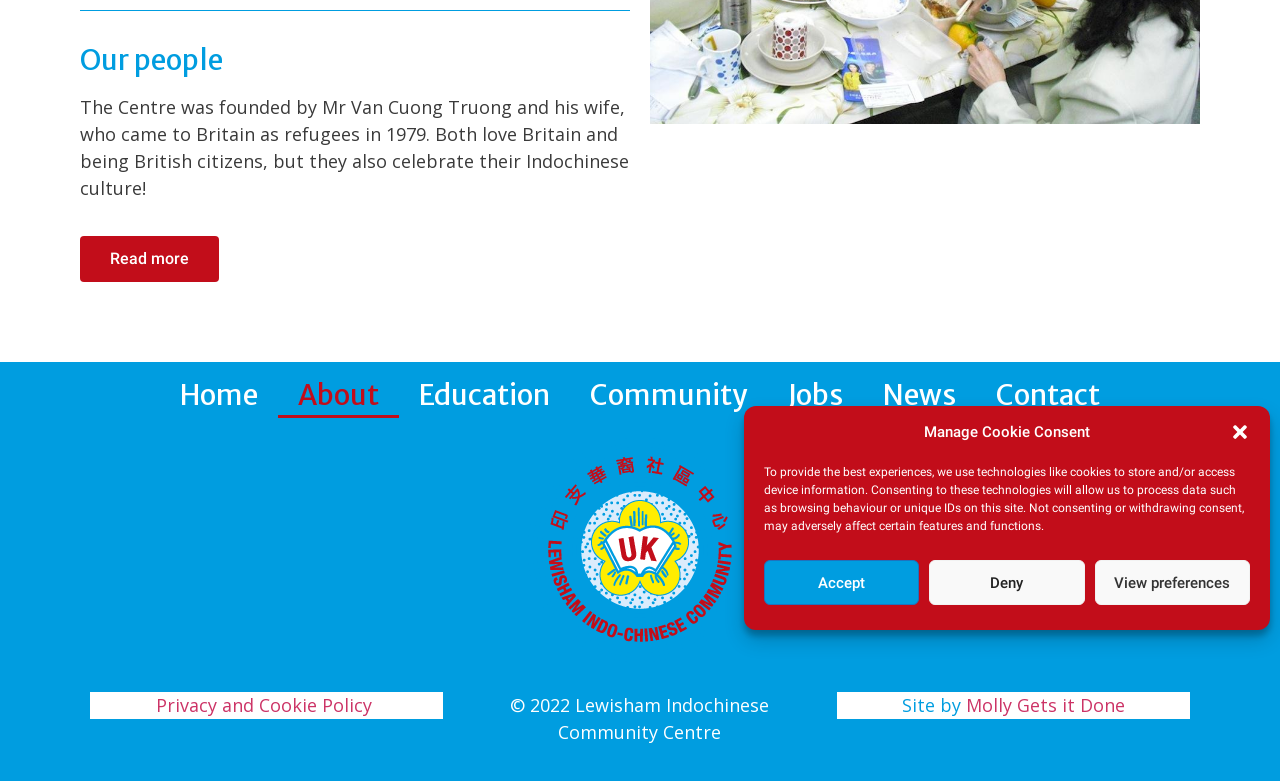Given the element description "View preferences", identify the bounding box of the corresponding UI element.

[0.855, 0.717, 0.977, 0.775]